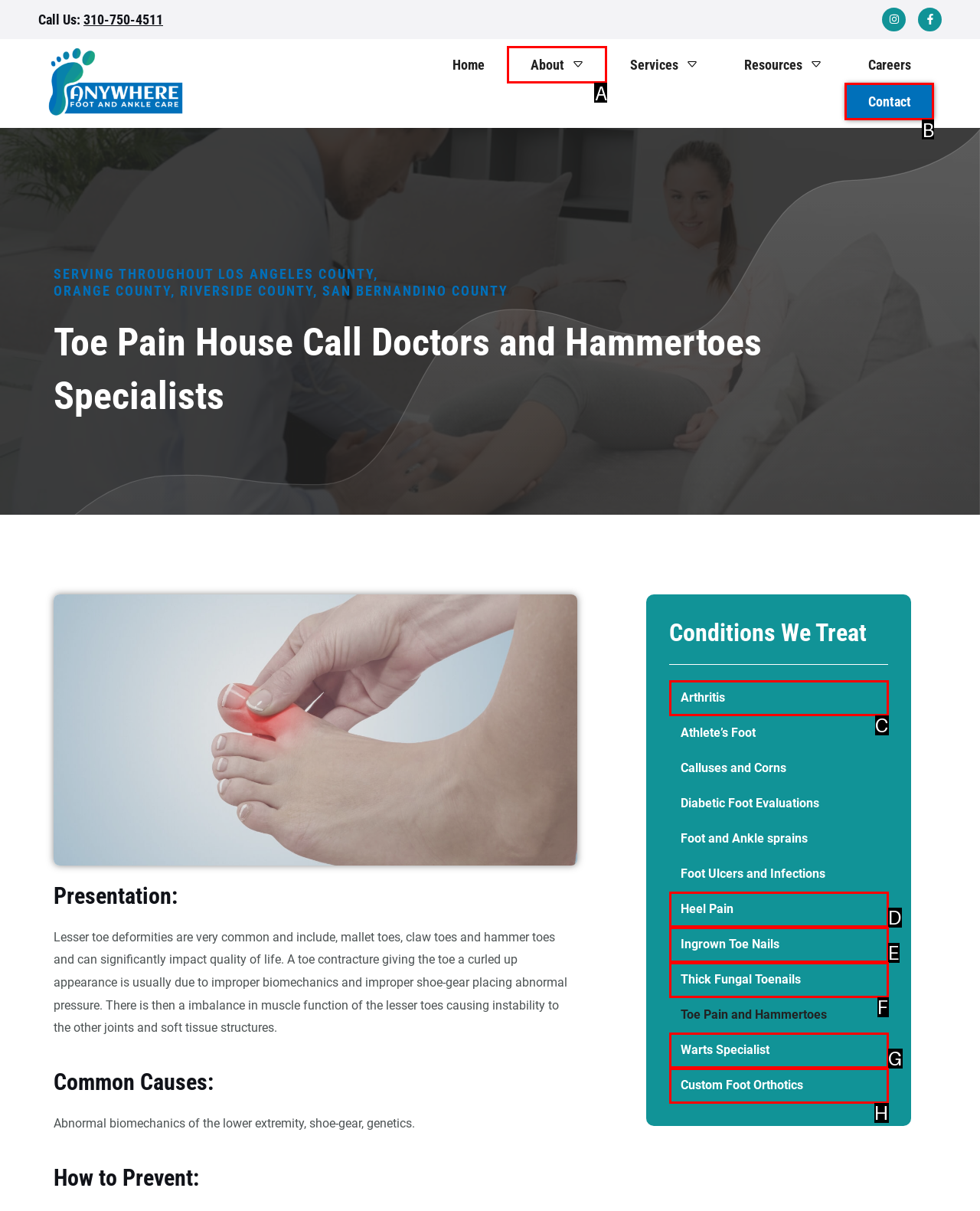Pick the option that best fits the description: Custom Foot Orthotics. Reply with the letter of the matching option directly.

H